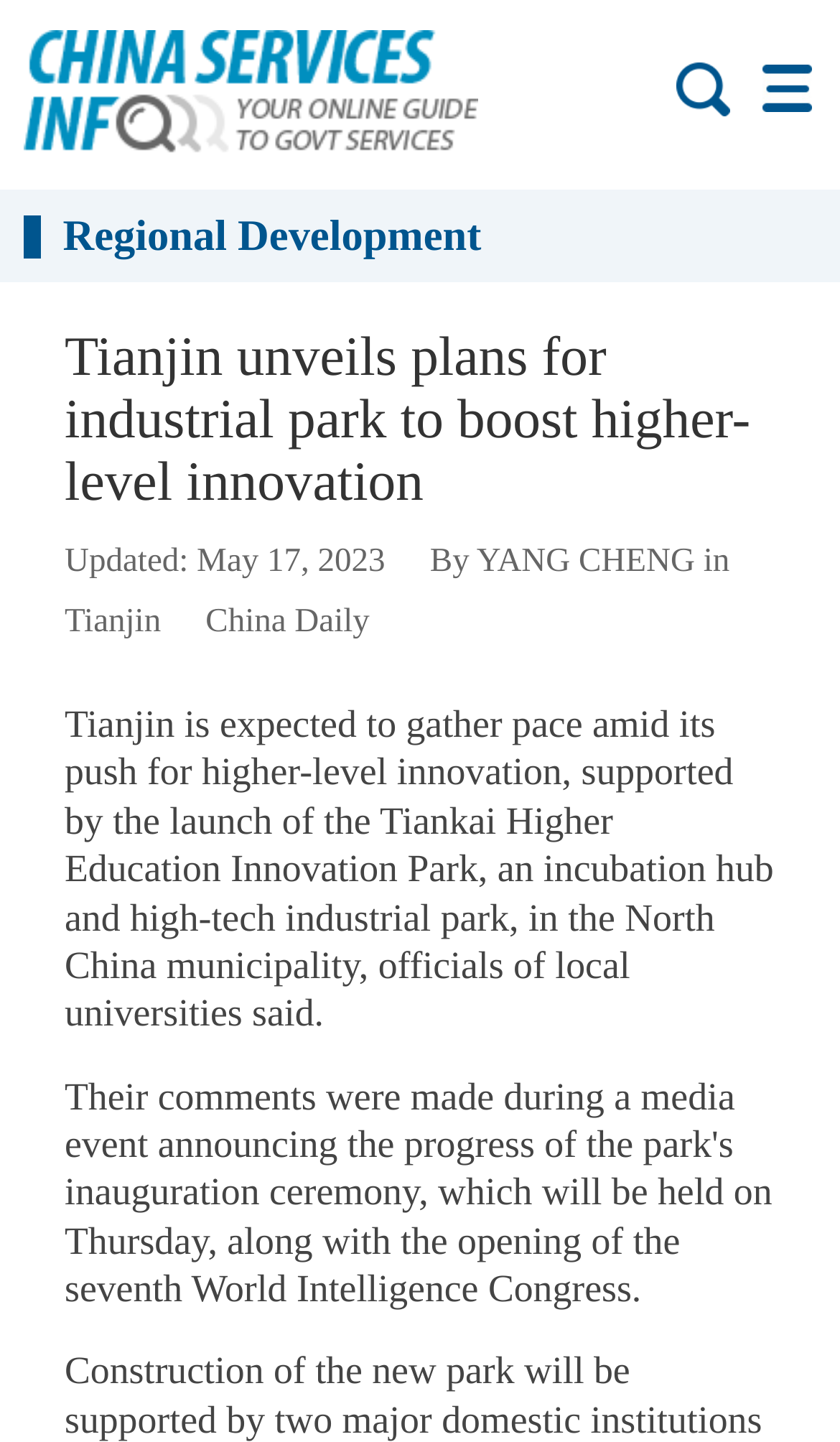Refer to the image and provide an in-depth answer to the question: 
What is the name of the publication?

I found the answer by looking at the text 'China Daily' which is the name of the publication.